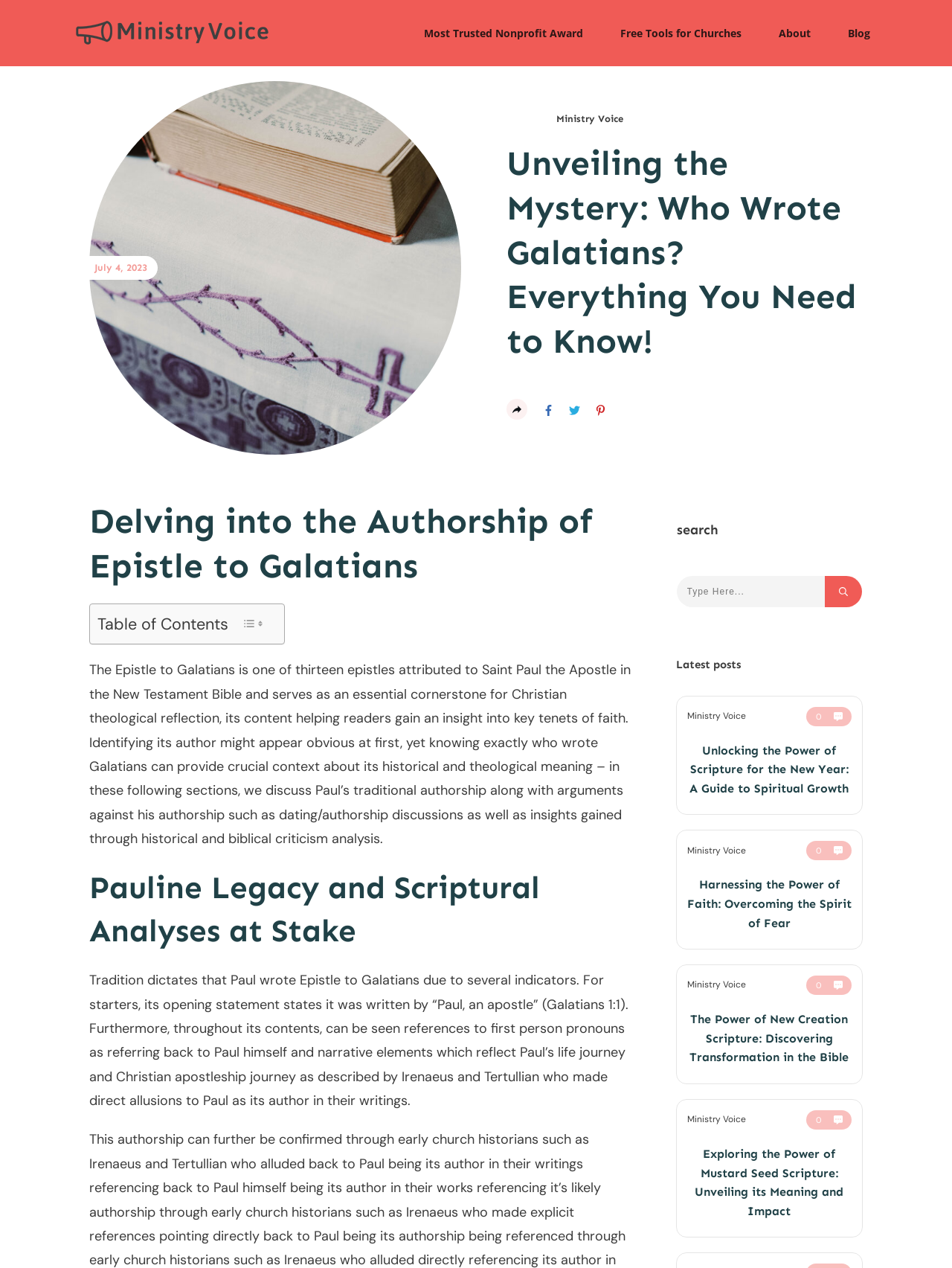Specify the bounding box coordinates of the element's region that should be clicked to achieve the following instruction: "Click the 'Most Trusted Nonprofit Award' link". The bounding box coordinates consist of four float numbers between 0 and 1, in the format [left, top, right, bottom].

[0.445, 0.018, 0.612, 0.034]